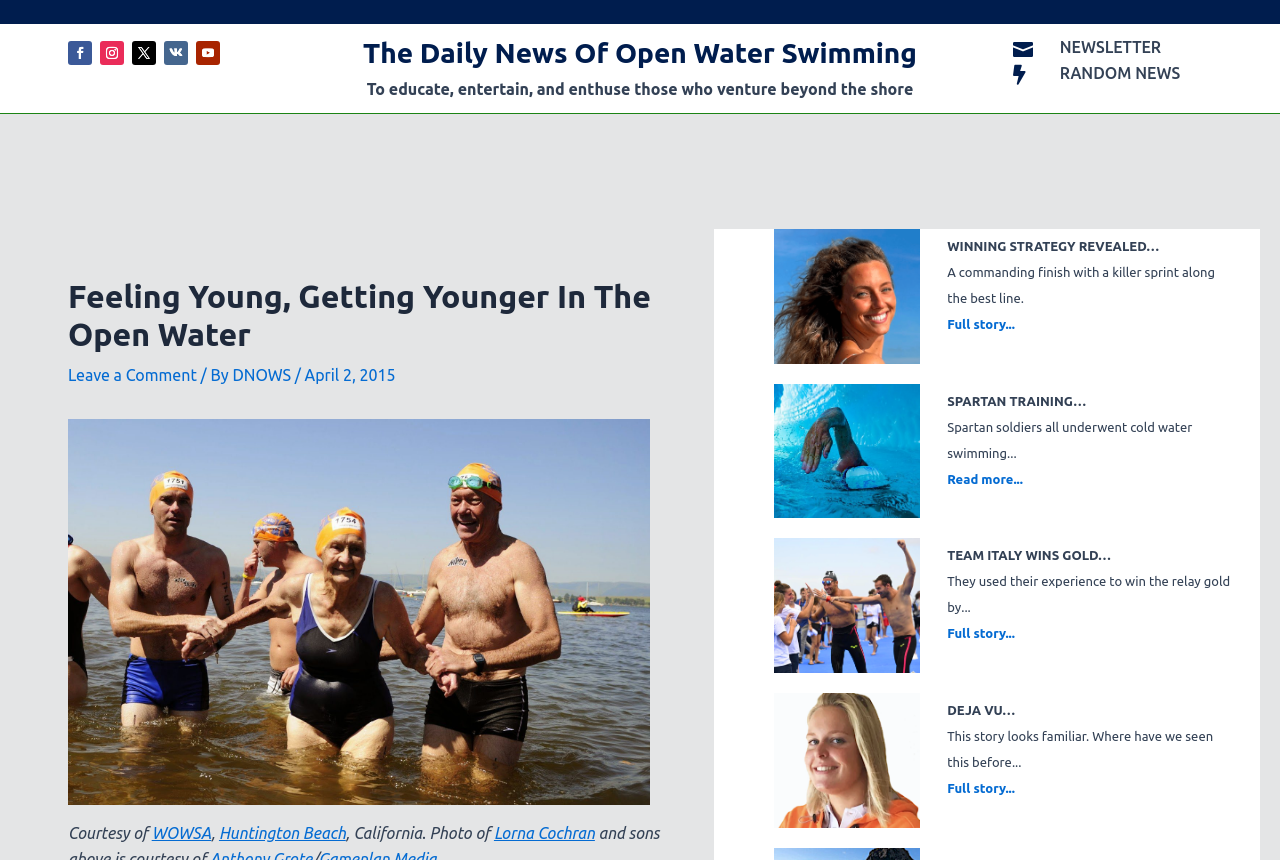Could you specify the bounding box coordinates for the clickable section to complete the following instruction: "View the full story of WINNING STRATEGY REVEALED"?

[0.74, 0.368, 0.793, 0.385]